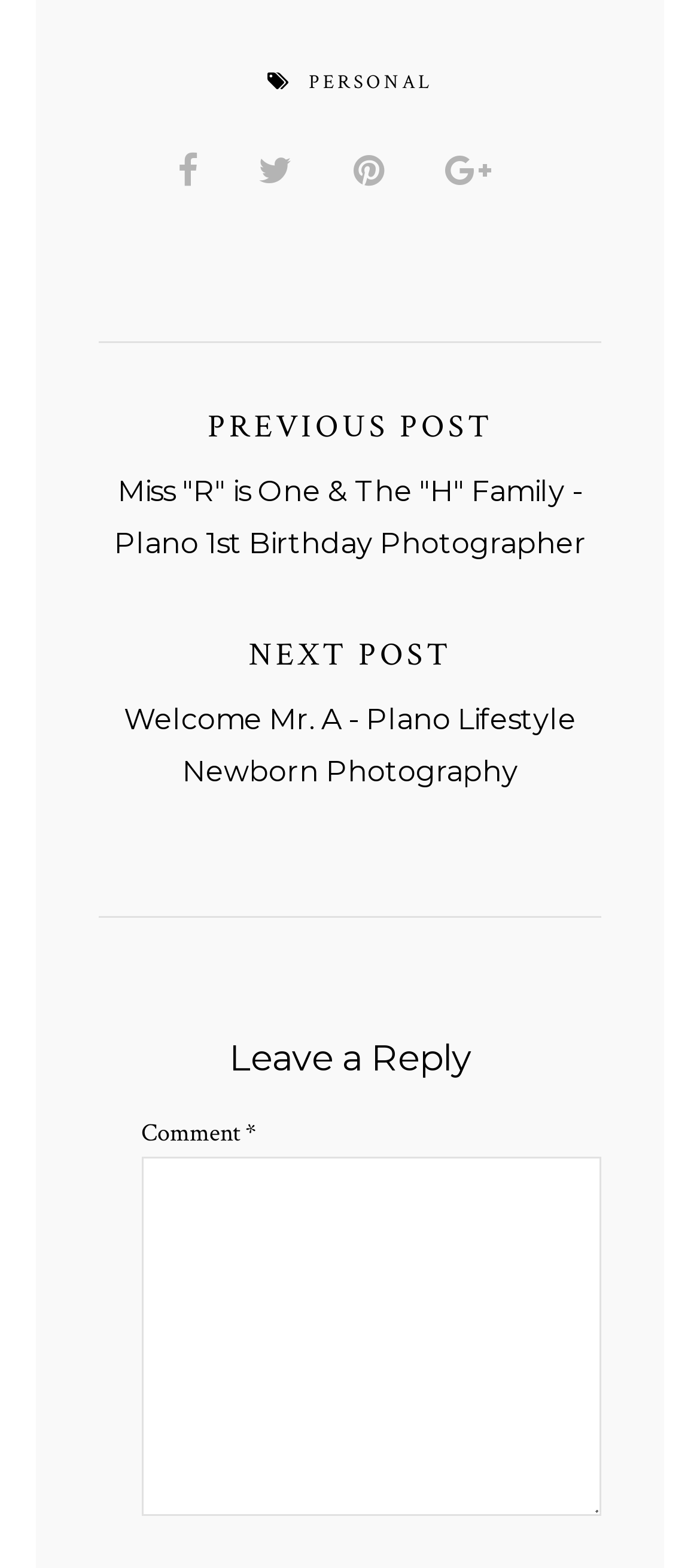Provide a one-word or short-phrase response to the question:
What is the label of the required textbox?

Comment *